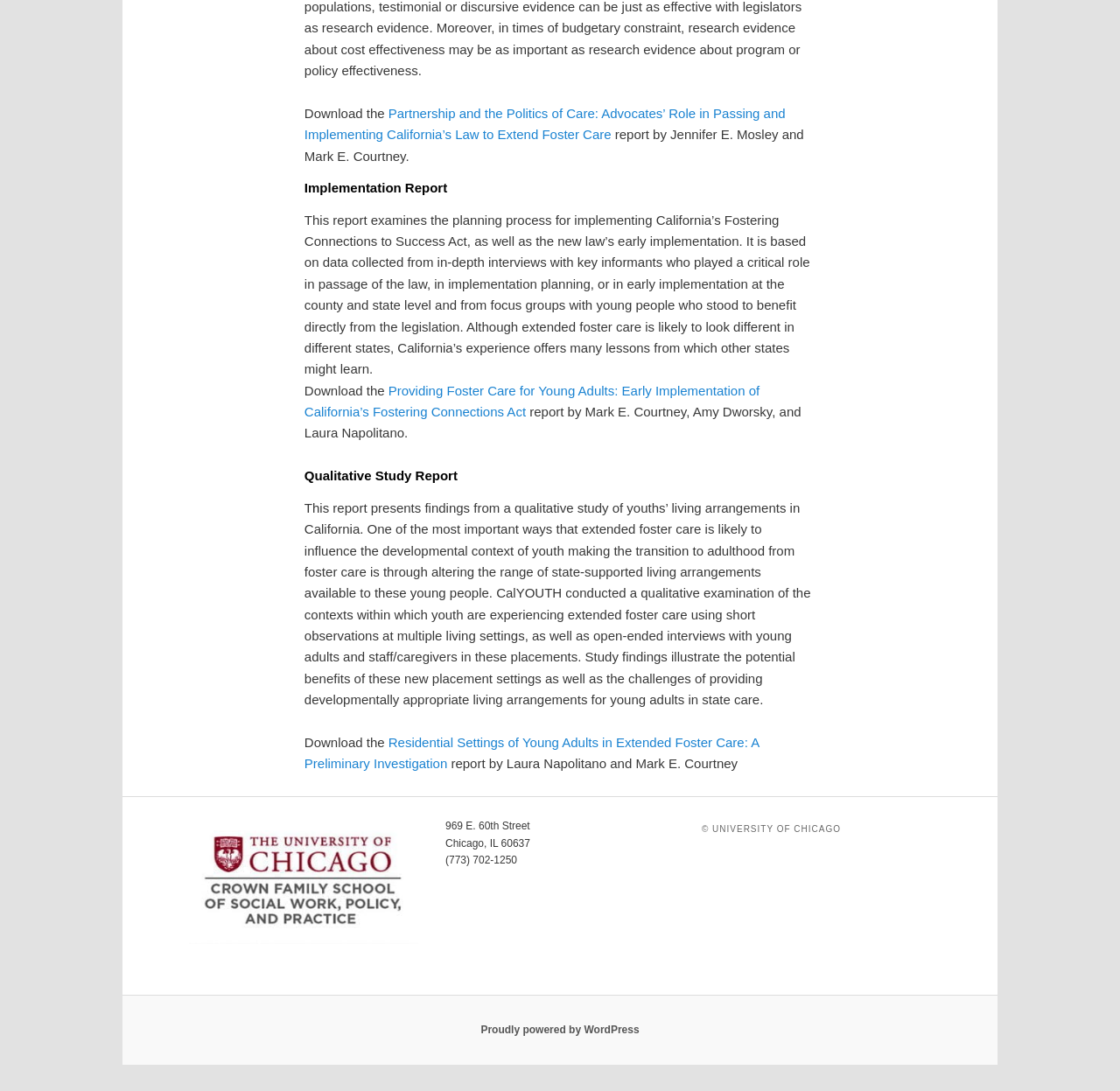Provide your answer in one word or a succinct phrase for the question: 
What is the phone number of the university?

(773) 702-1250